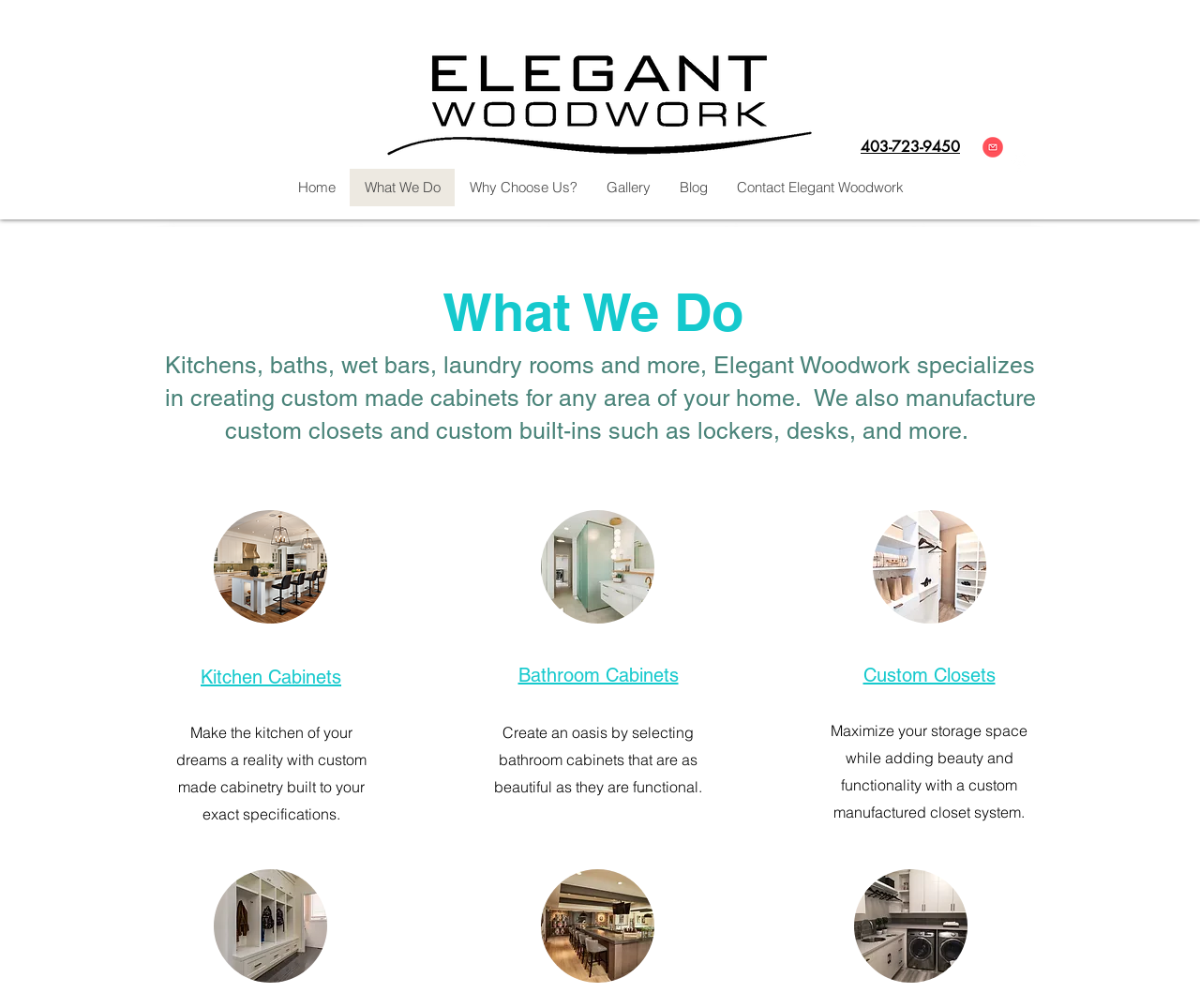Bounding box coordinates are to be given in the format (top-left x, top-left y, bottom-right x, bottom-right y). All values must be floating point numbers between 0 and 1. Provide the bounding box coordinate for the UI element described as: 0864053416

None